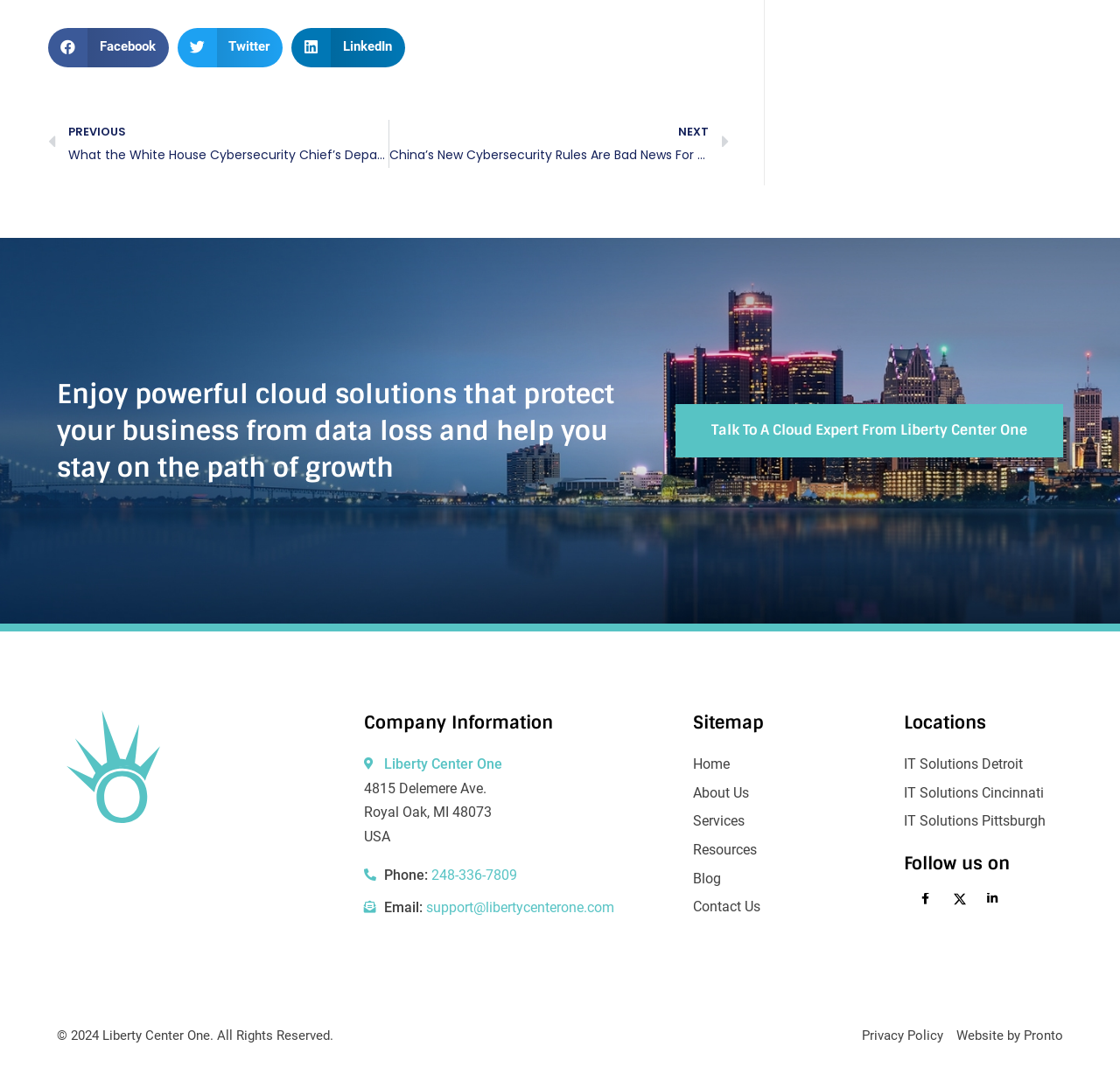Please find and report the bounding box coordinates of the element to click in order to perform the following action: "Click the 'Futures bosses are optimistic about the continuation of the commodity bull market next year: rebar or become the protagonist' link". The coordinates should be expressed as four float numbers between 0 and 1, in the format [left, top, right, bottom].

None